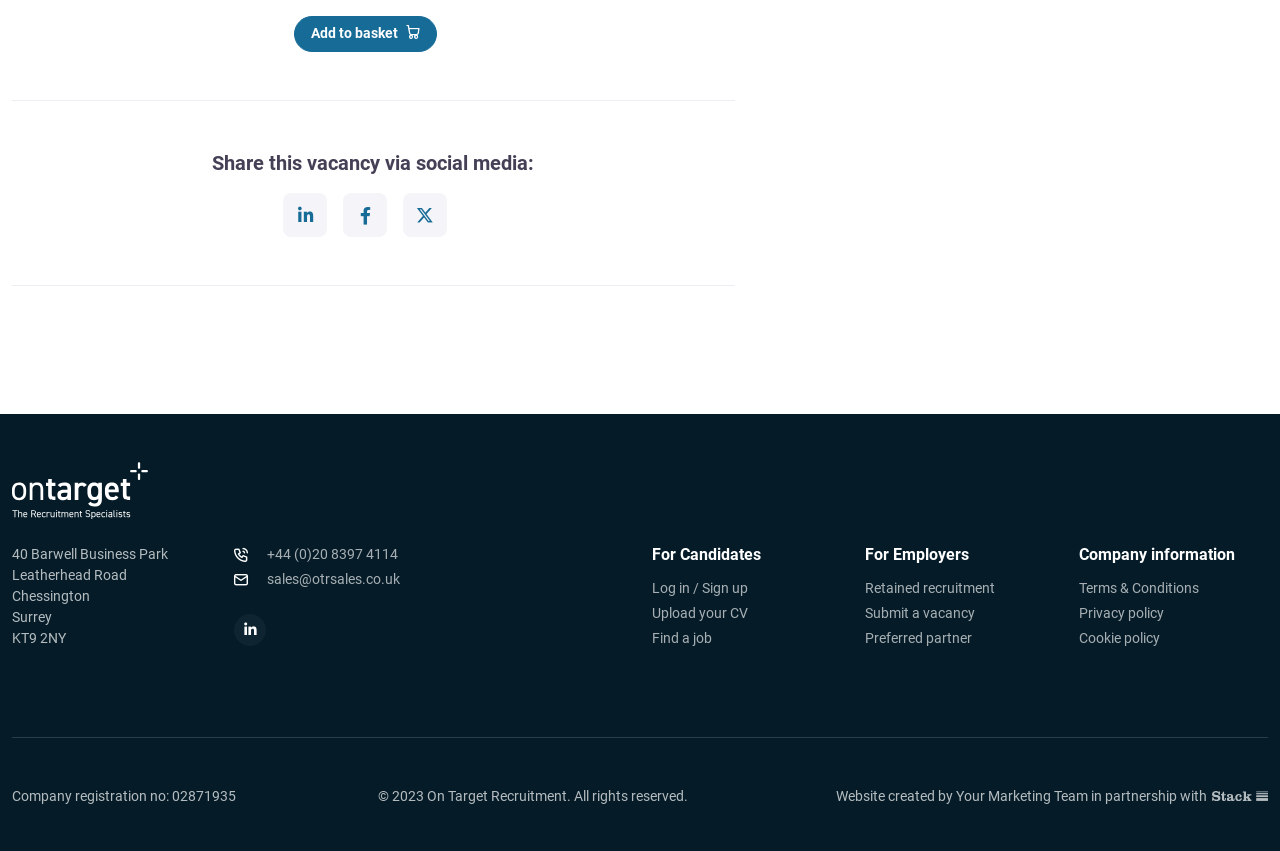Determine the bounding box coordinates of the region I should click to achieve the following instruction: "Submit a vacancy". Ensure the bounding box coordinates are four float numbers between 0 and 1, i.e., [left, top, right, bottom].

[0.676, 0.711, 0.762, 0.73]